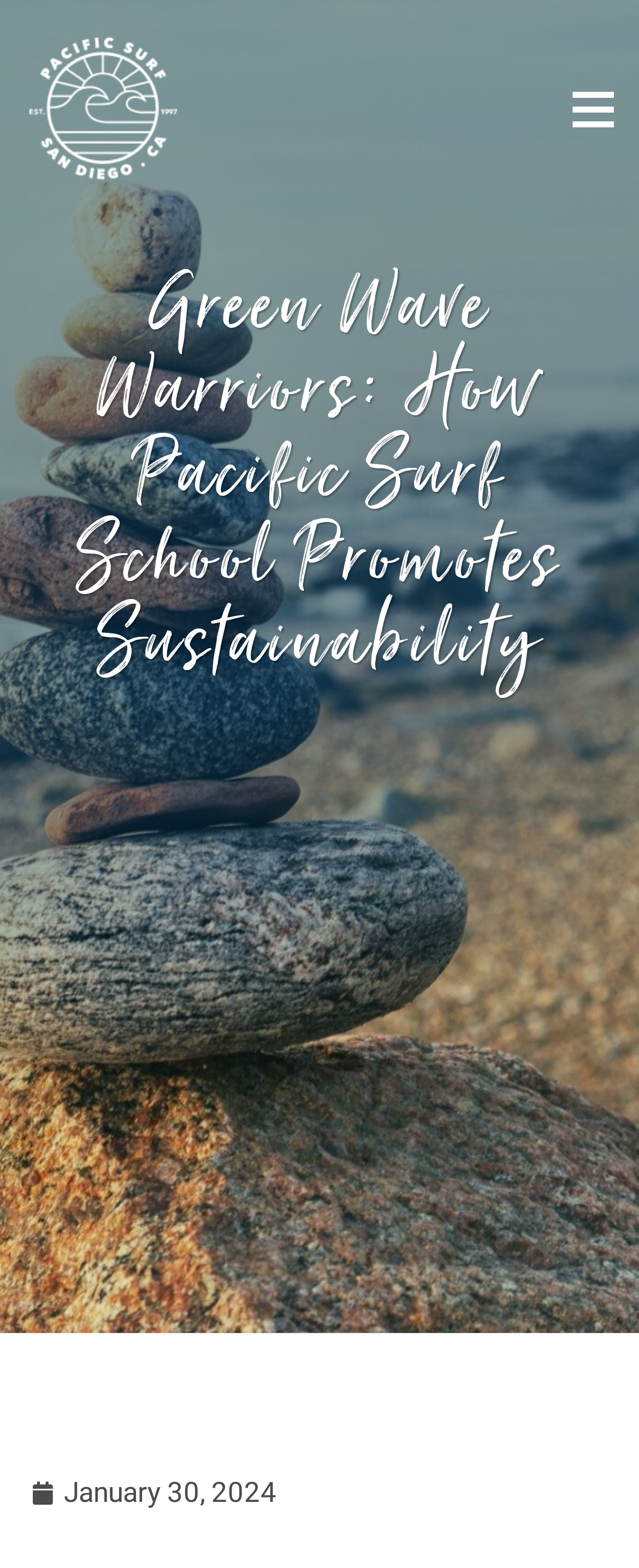What is the name of the surf school?
Please provide a single word or phrase as the answer based on the screenshot.

Pacific Surf School